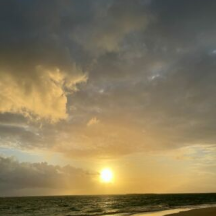Convey all the details present in the image.

The image showcases a serene sunset over a tranquil body of water, with the sun gently dipping below the horizon. The sky is adorned with a dynamic palette of warm oranges and yellows, contrasted against soft shades of gray and blue clouds that create a mesmerizing interplay of light and shadow. The calm waves reflect the golden hues of the sun, enhancing the overall peaceful atmosphere. This picturesque scene evokes a sense of tranquility and wonder, inviting viewers to pause and appreciate the natural beauty of the world.